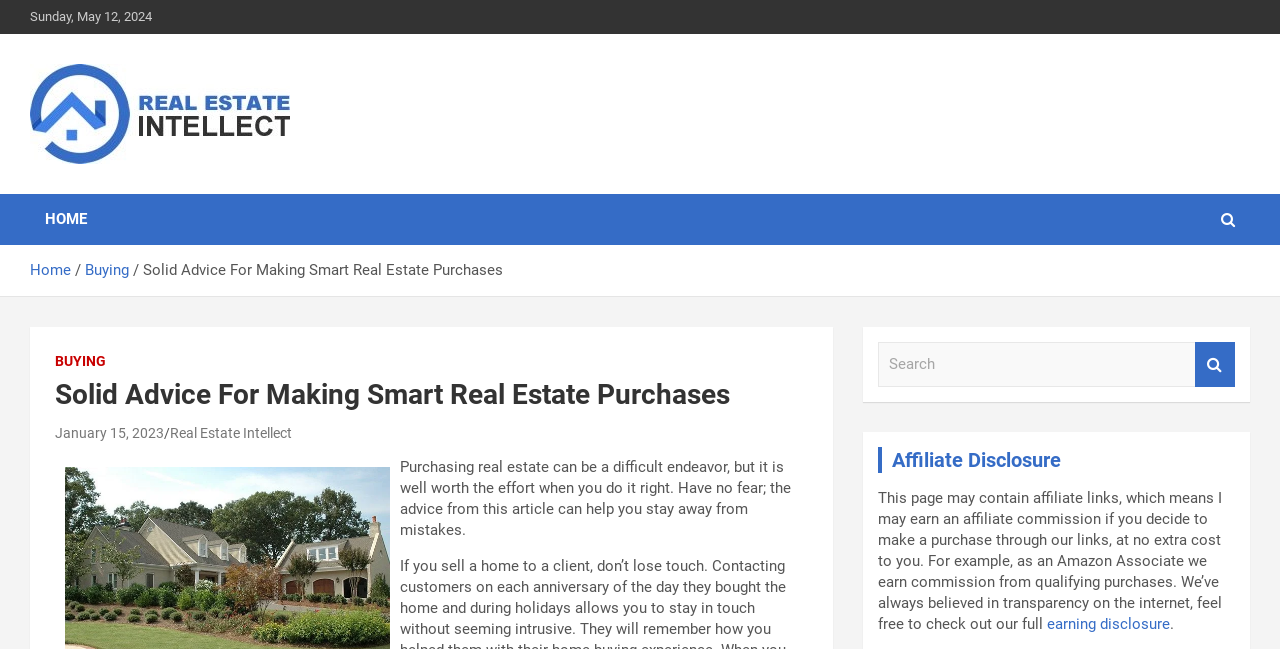Can you find the bounding box coordinates of the area I should click to execute the following instruction: "Read the 'Affiliate Disclosure'"?

[0.697, 0.69, 0.829, 0.727]